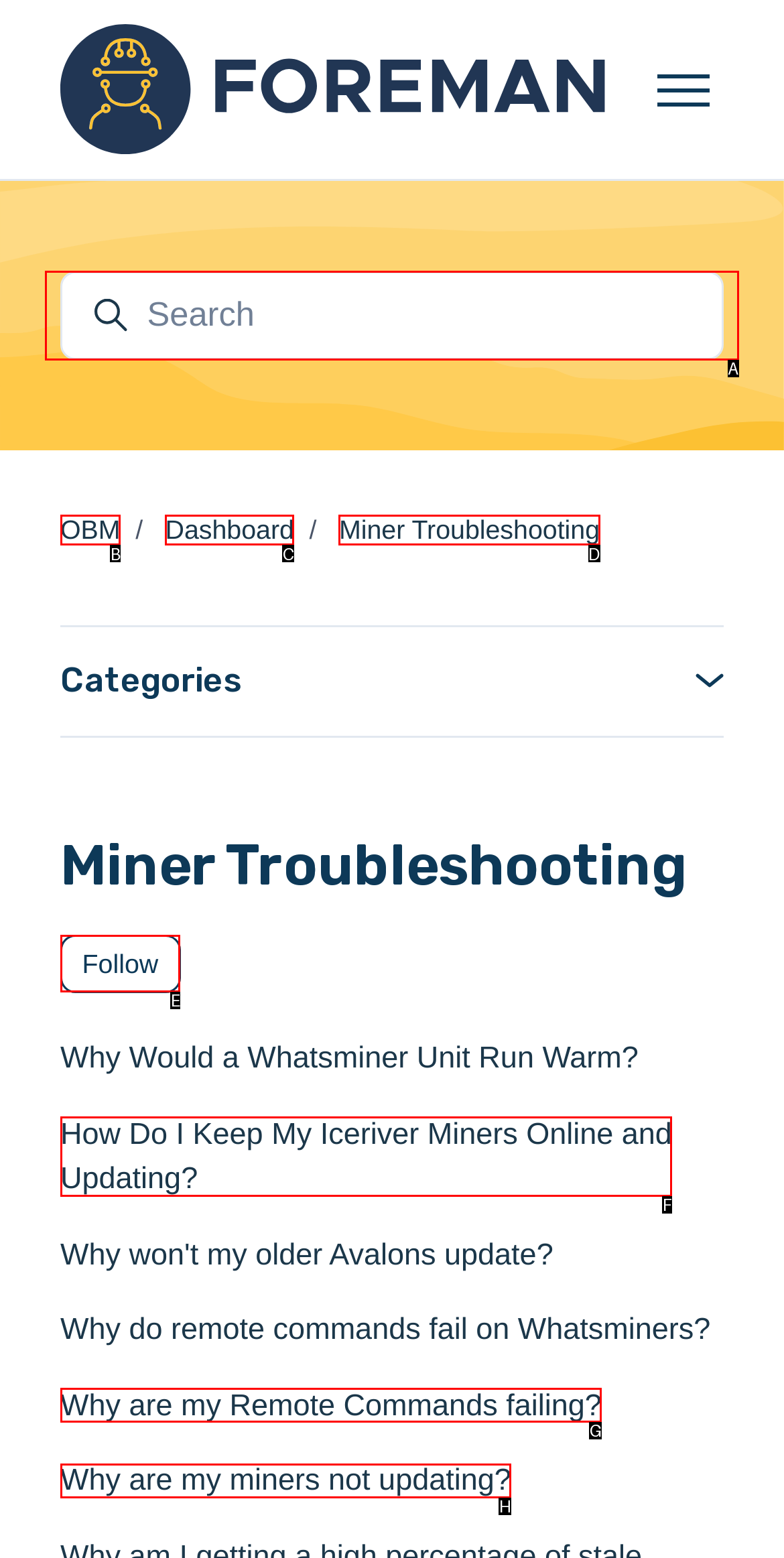Choose the letter of the option that needs to be clicked to perform the task: Search for something. Answer with the letter.

A